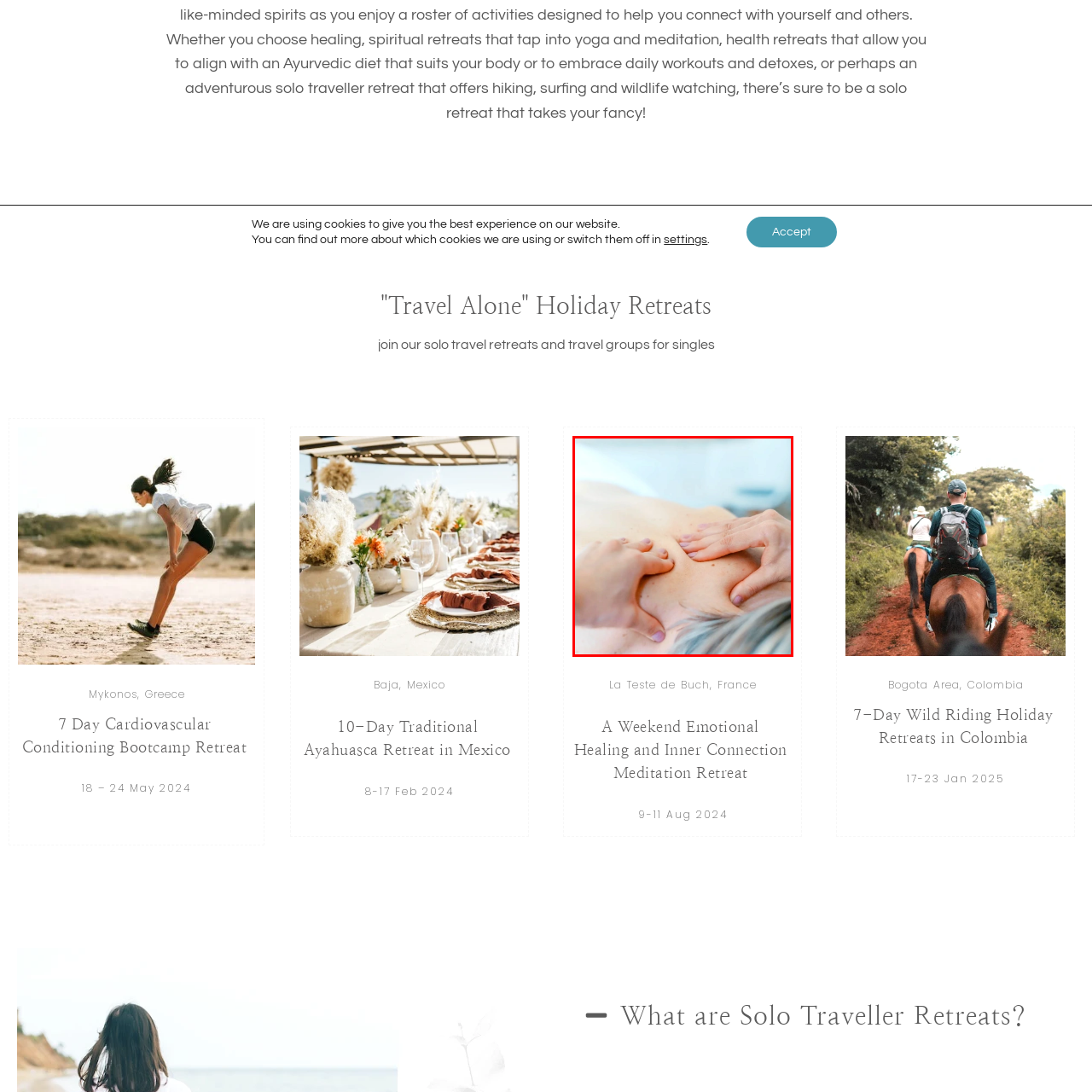Provide an elaborate description of the visual elements present in the image enclosed by the red boundary.

The image depicts a soothing scene of a therapeutic massage session, highlighting a skilled therapist's hands gently applying pressure to the back of a client. The soft skin tone and the relaxed posture convey a sense of tranquility and well-being. The background is softly blurred, emphasizing the intimate atmosphere of relaxation typically found in wellness retreats. This image complements the theme of emotional healing and inner connection, making it a fitting visual for the "14 Day Ayurveda Detox Panchakarma Retreat in Uttarakhand, India." Such retreats are designed to rejuvenate the body and mind through holistic practices, including massages and meditation, facilitating deep emotional and physical healing.